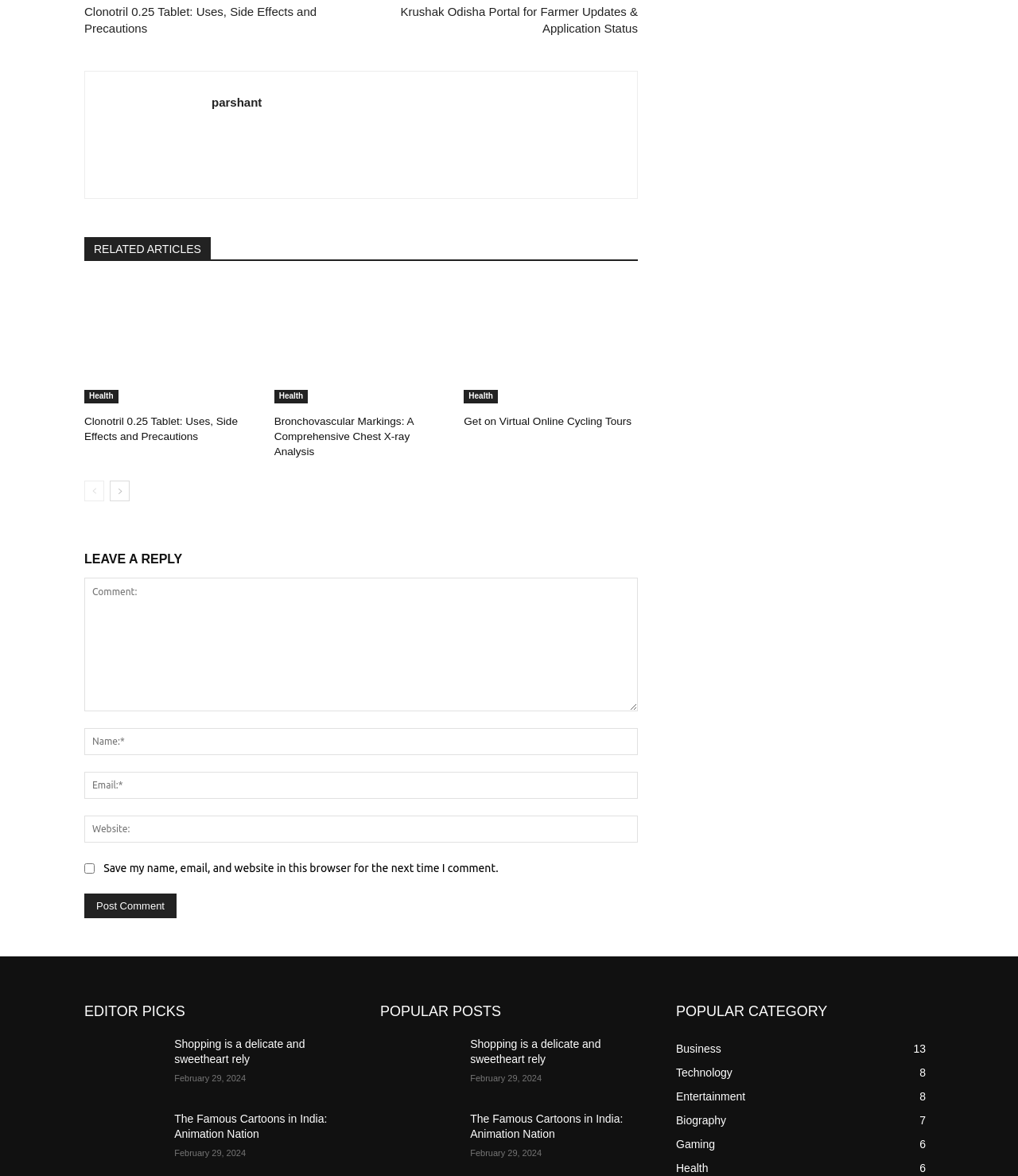Locate the bounding box coordinates of the clickable part needed for the task: "Leave a reply".

[0.083, 0.451, 0.627, 0.472]